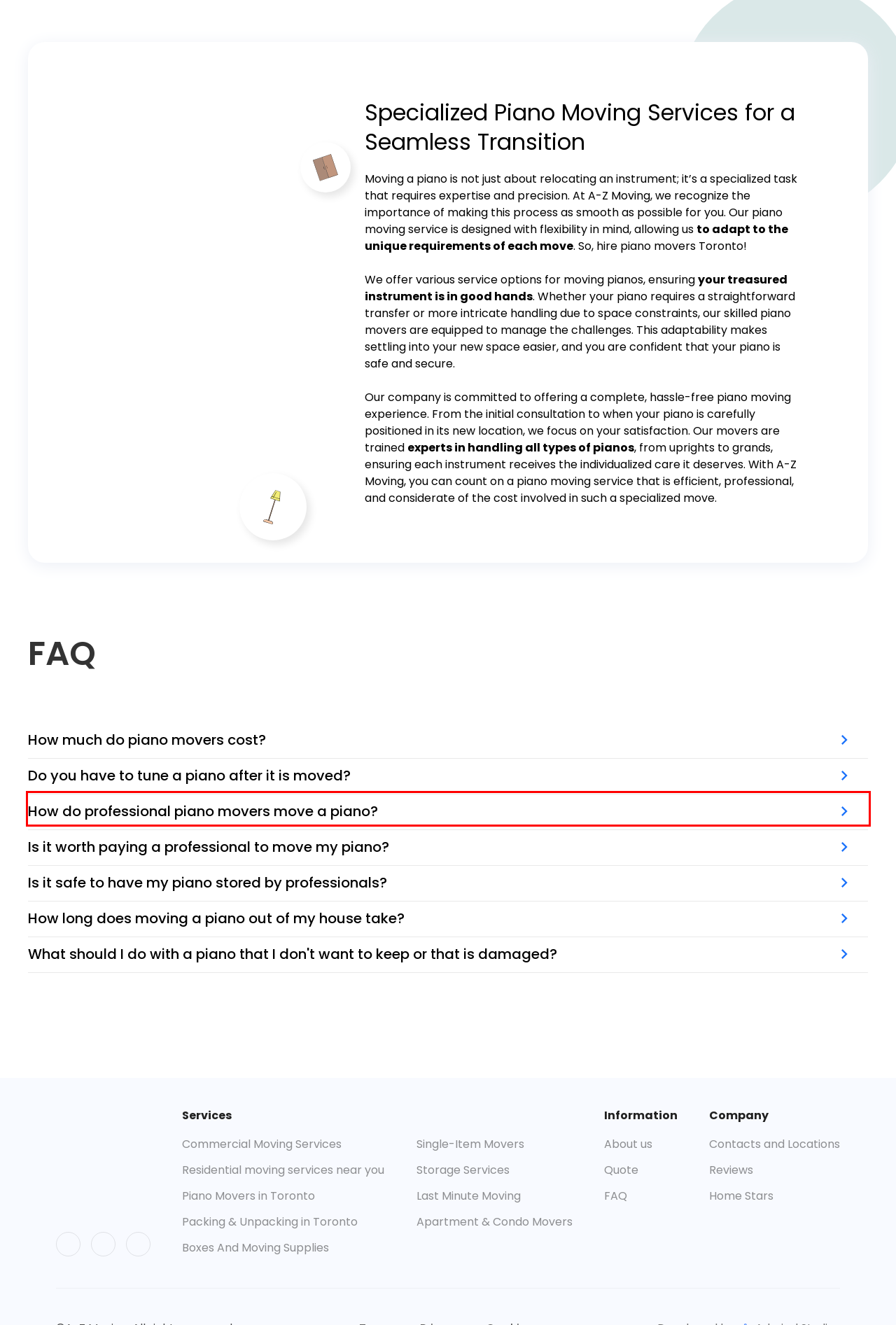Identify the red bounding box in the webpage screenshot and perform OCR to generate the text content enclosed.

Typically, a piano will need tuning after being moved, as changes in temperature and positioning can affect its sound quality.